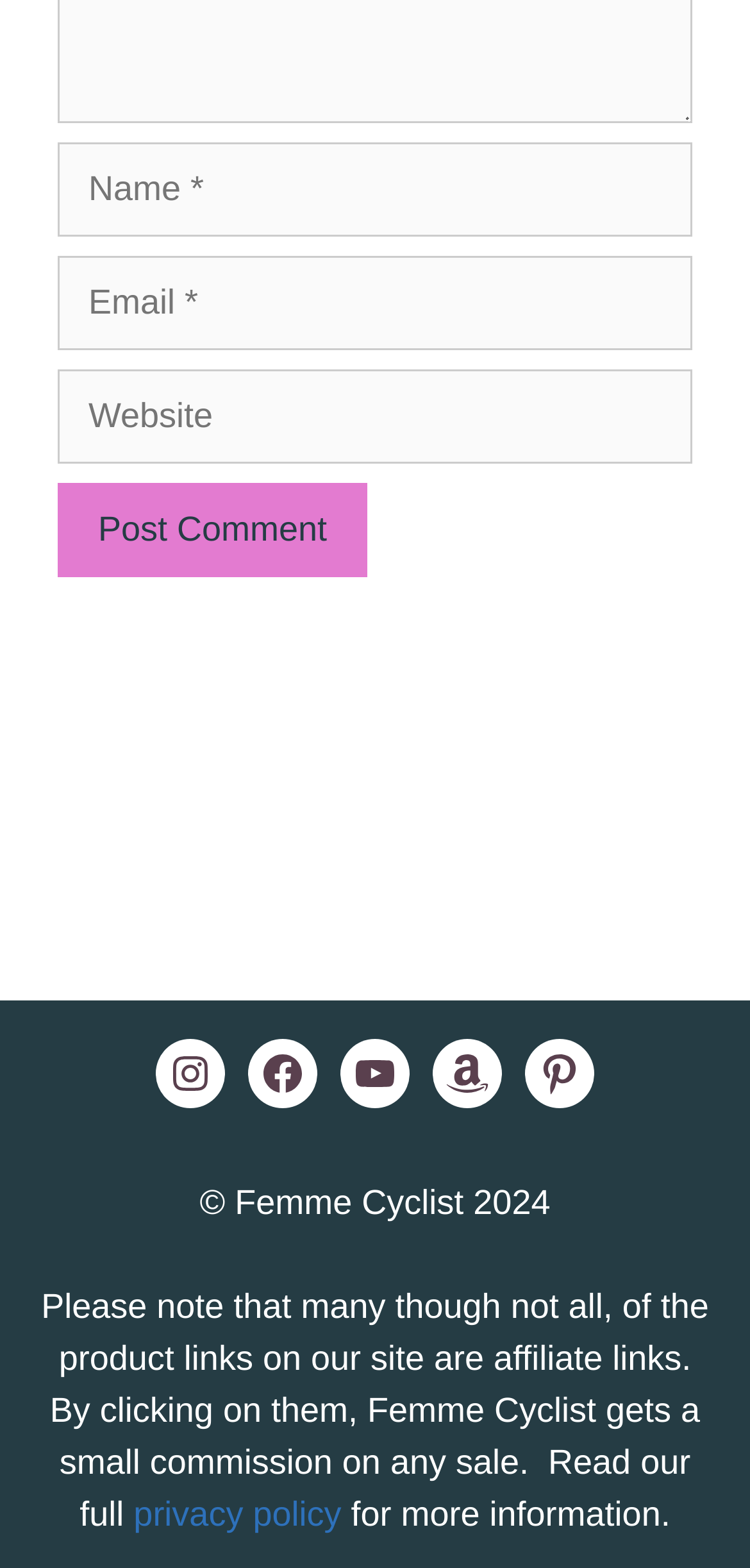Please respond to the question using a single word or phrase:
What is the label of the first text box?

Name